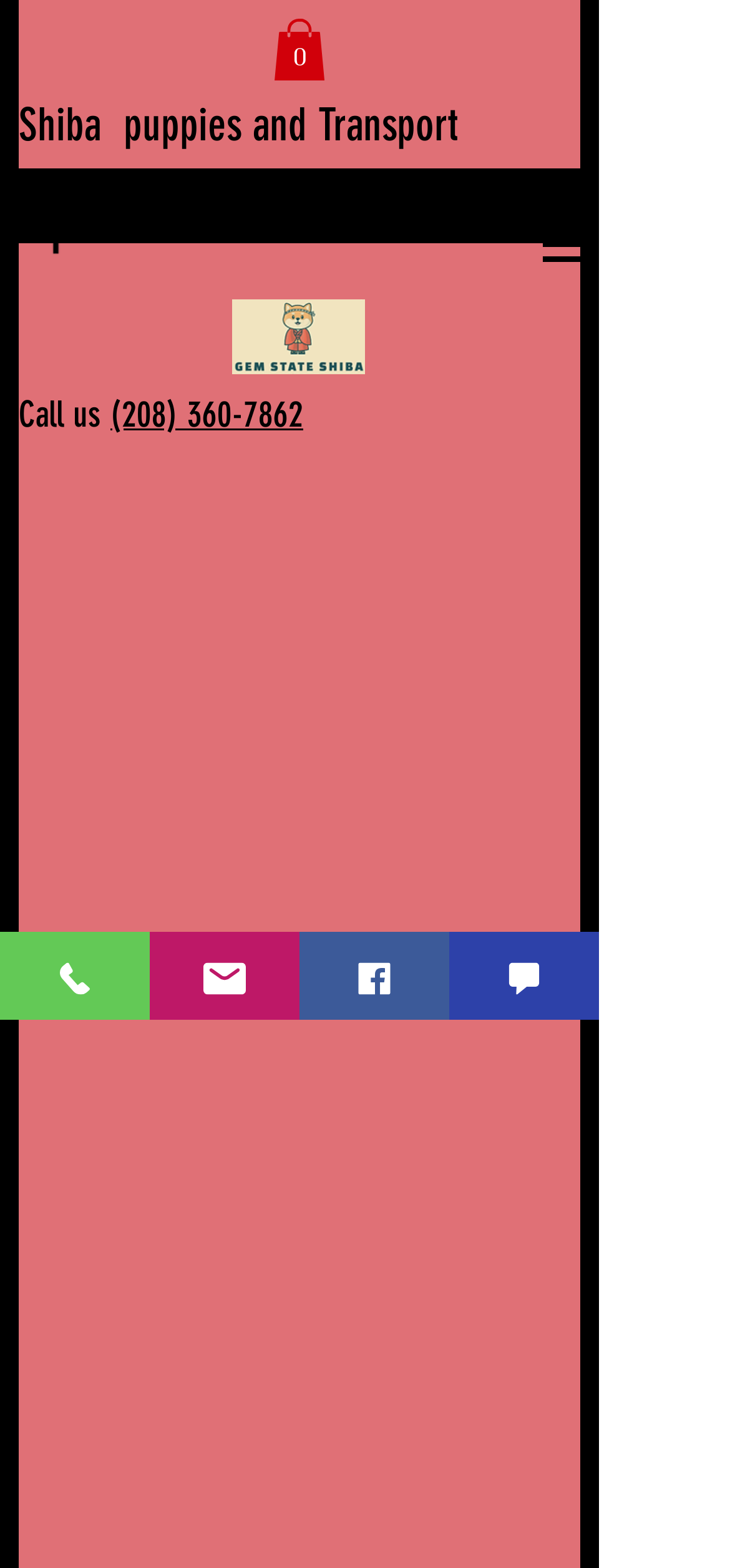Identify and provide the bounding box for the element described by: "(208) 360-7862".

[0.151, 0.251, 0.415, 0.279]